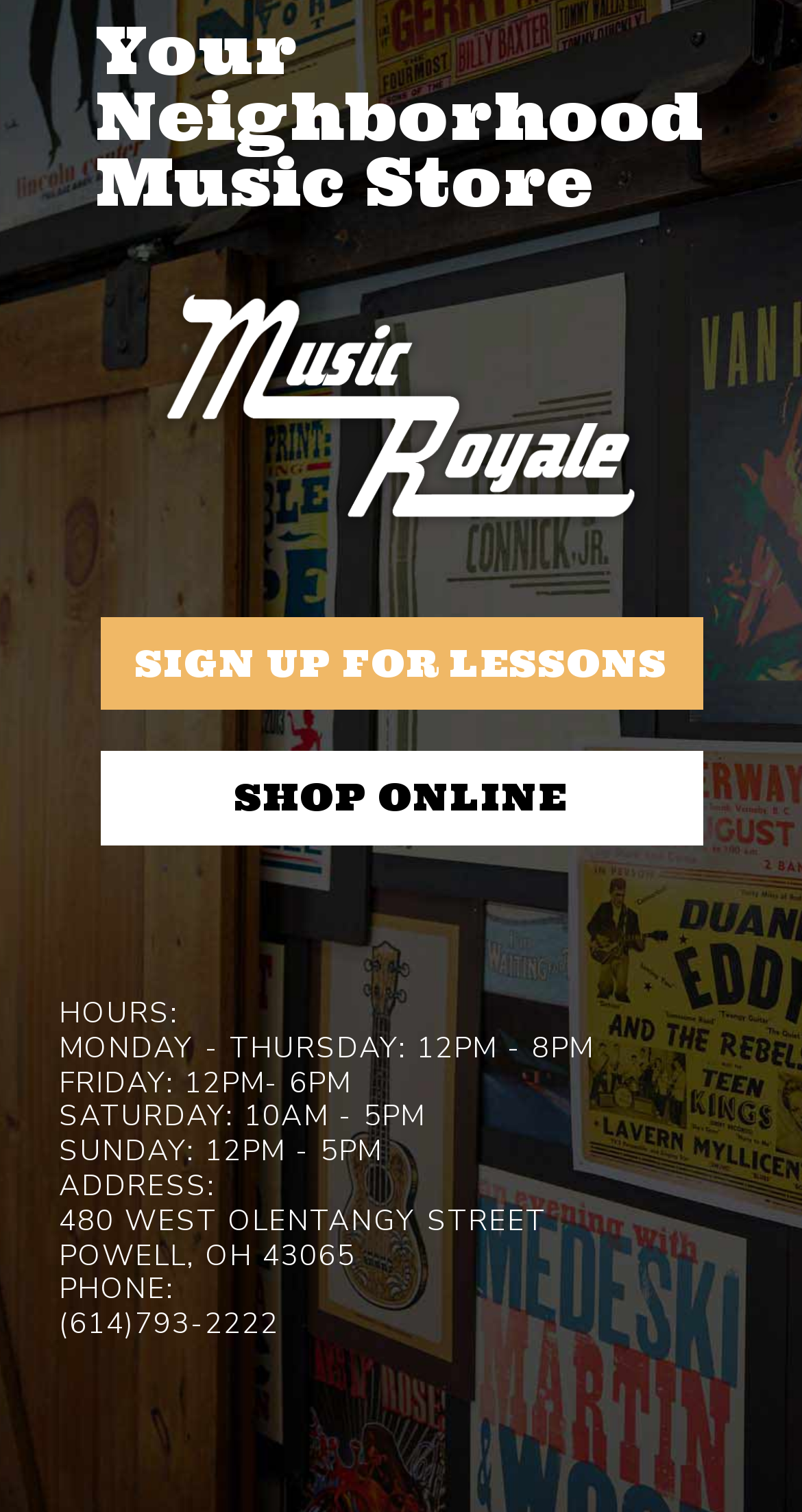Reply to the question with a brief word or phrase: What is the phone number of the music store?

(614)793-2222